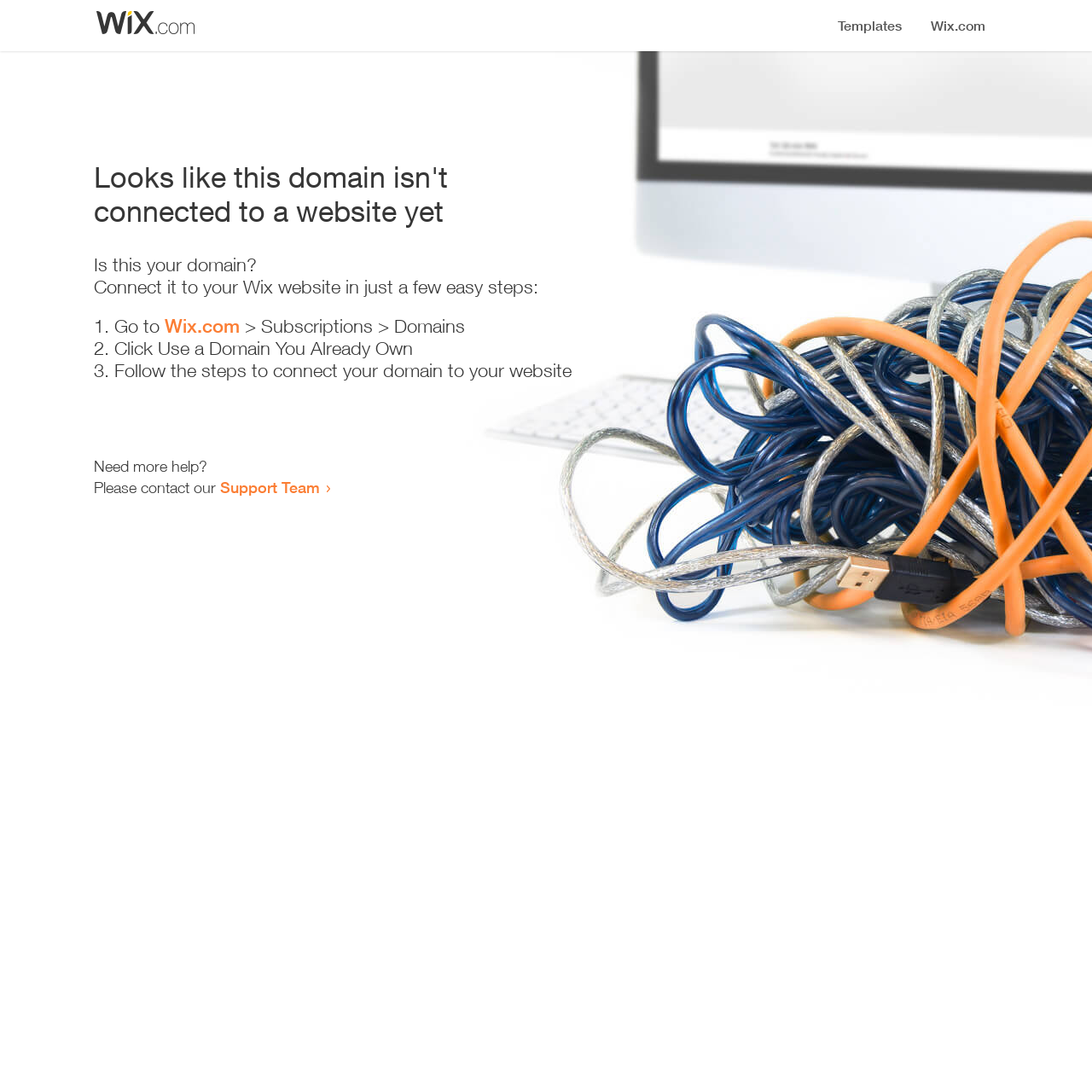Please extract and provide the main headline of the webpage.

Looks like this domain isn't
connected to a website yet